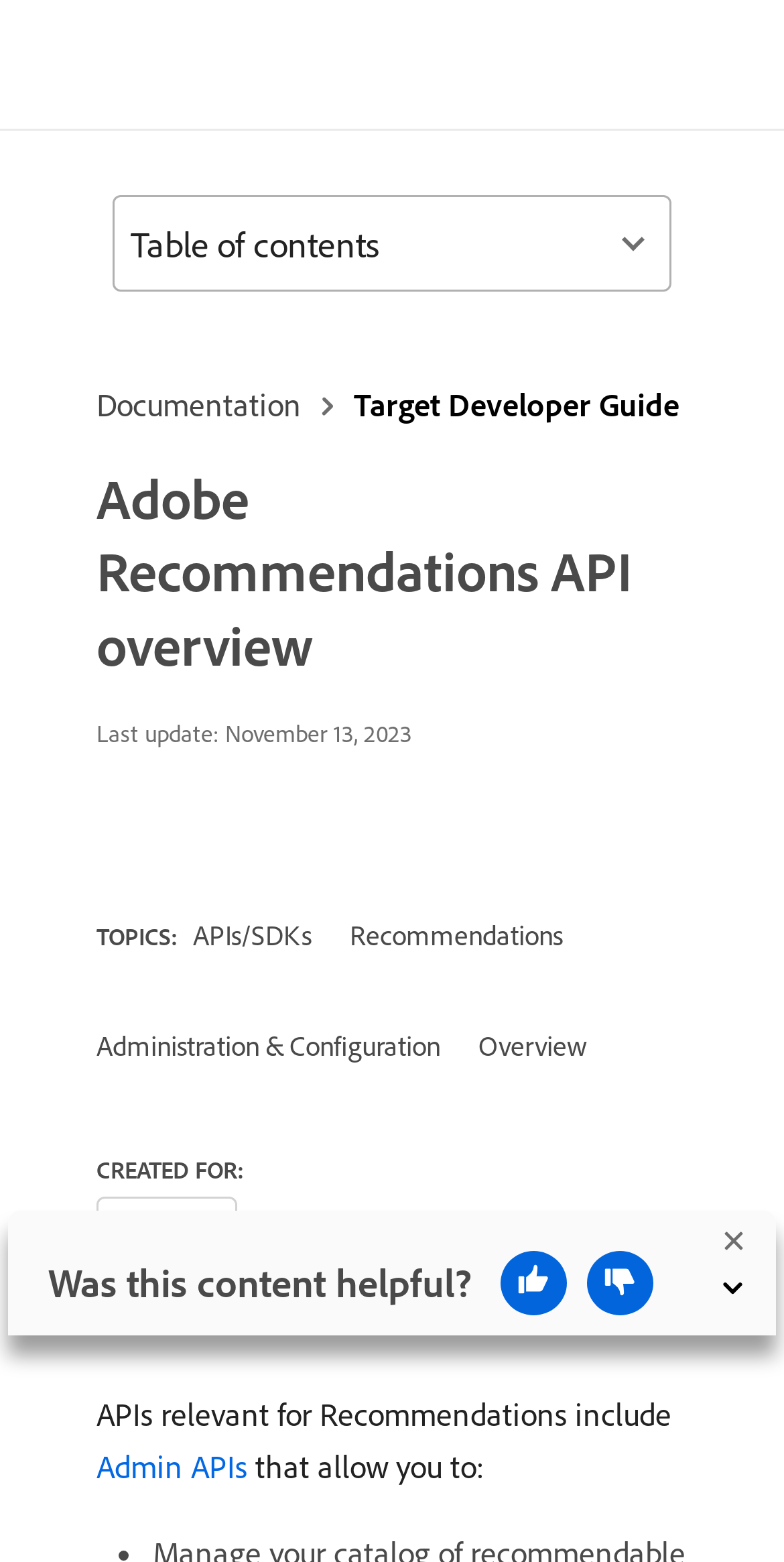Determine the main heading text of the webpage.

Adobe Recommendations API overview